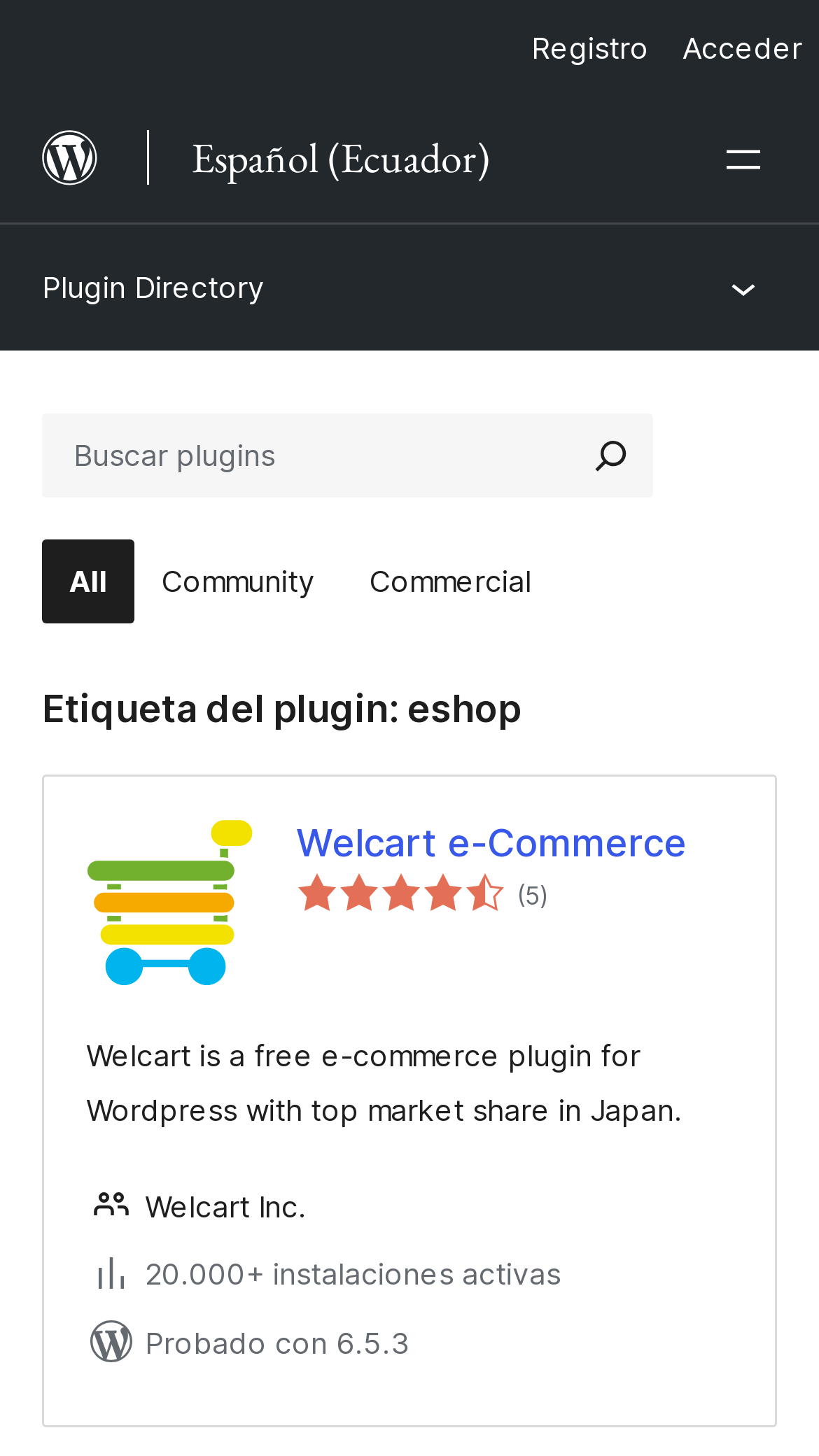How many active installations does Welcart Inc. have?
Using the image, elaborate on the answer with as much detail as possible.

I found this information in the footer section of the webpage, where it says '20.000+ instalaciones activas' which translates to '20,000+ active installations'.